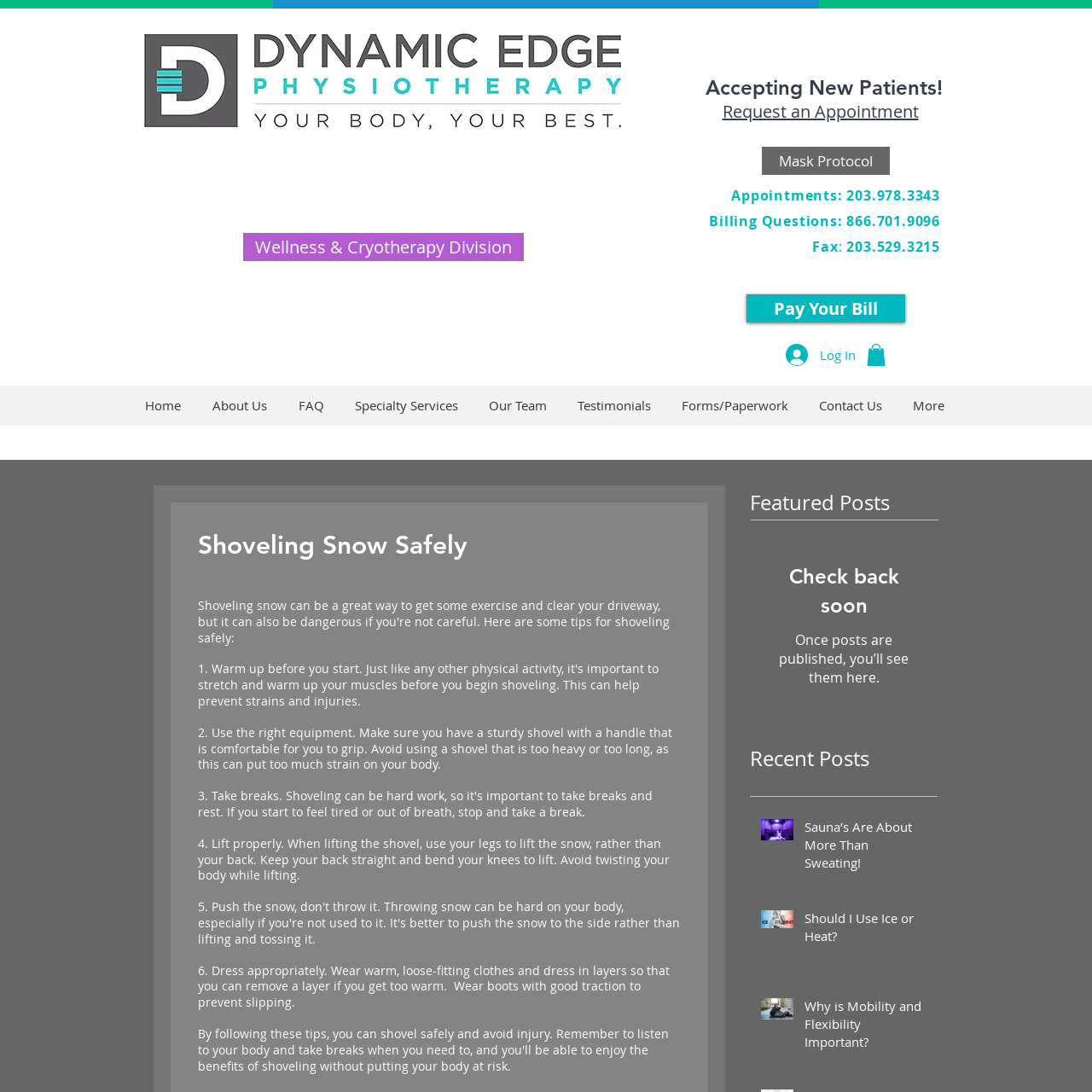How many featured posts are there?
Please respond to the question with a detailed and thorough explanation.

I looked at the section labeled 'Featured Posts' and saw the message 'Check back soon' and 'Once posts are published, you’ll see them here.', which indicates that there are no featured posts currently.